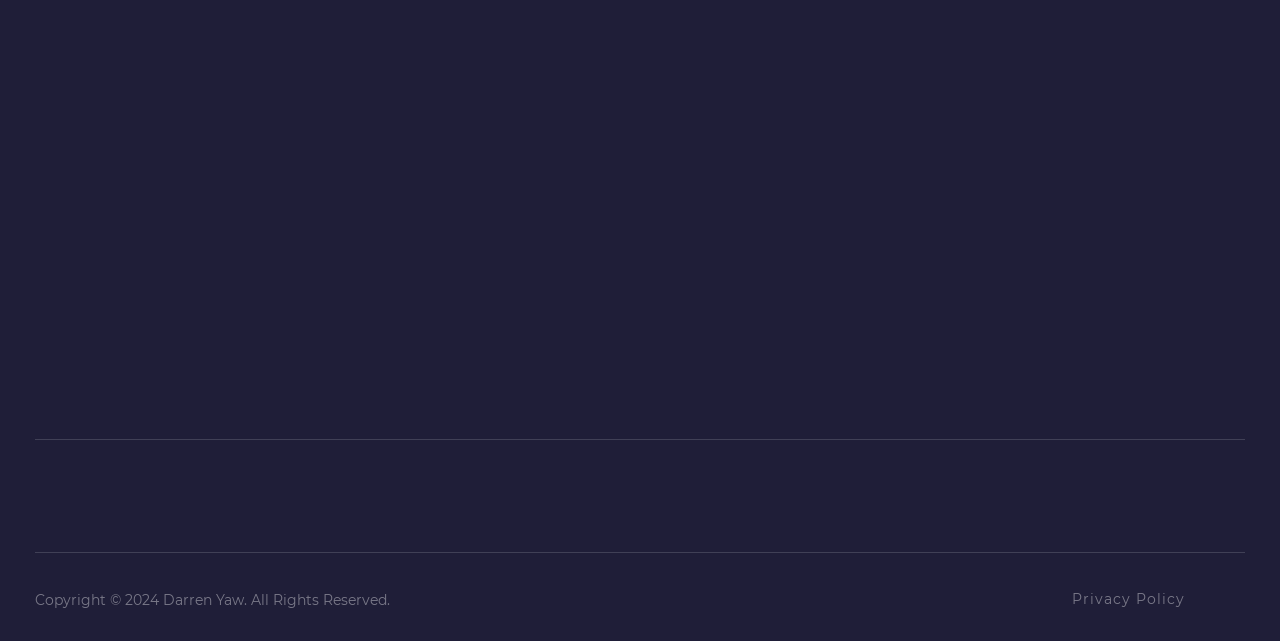Locate the bounding box coordinates of the element that needs to be clicked to carry out the instruction: "Visit Darren Yaw's homepage". The coordinates should be given as four float numbers ranging from 0 to 1, i.e., [left, top, right, bottom].

[0.027, 0.533, 0.164, 0.578]